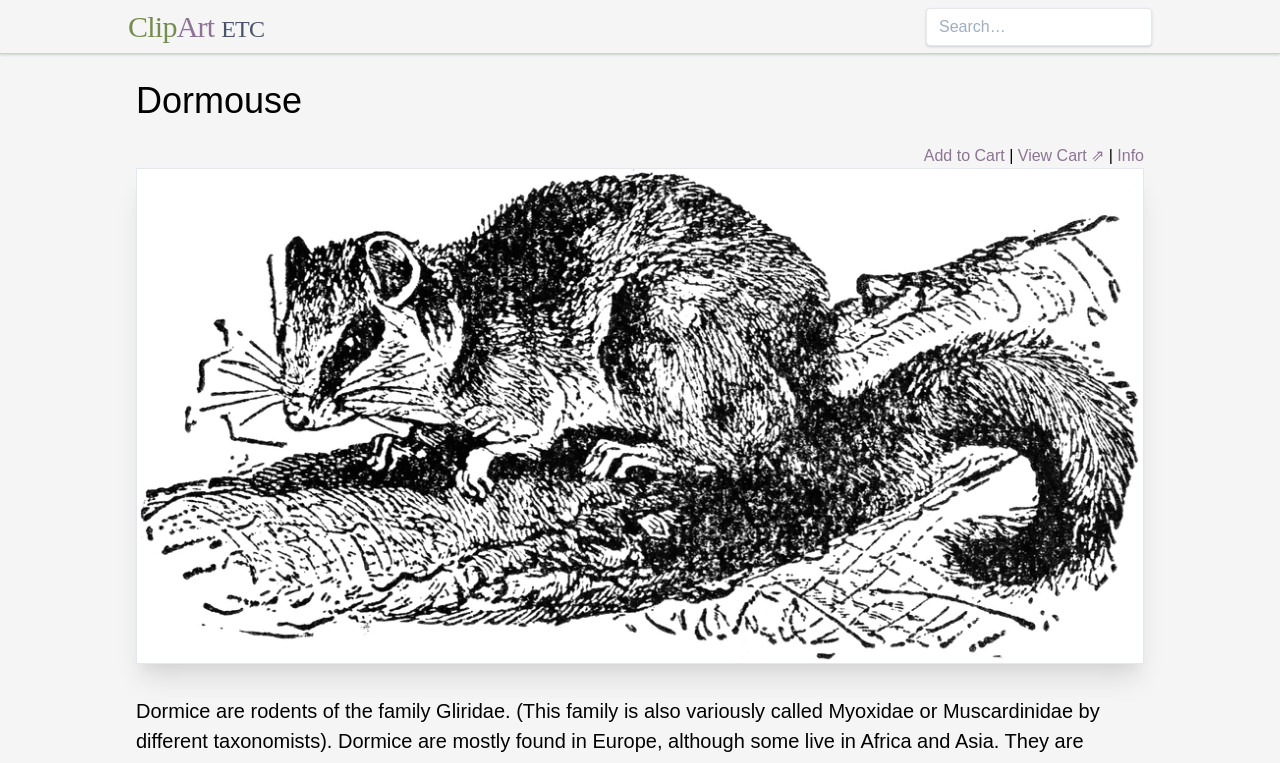Identify the bounding box coordinates for the UI element that matches this description: "ClipArt ETC".

[0.1, 0.005, 0.206, 0.064]